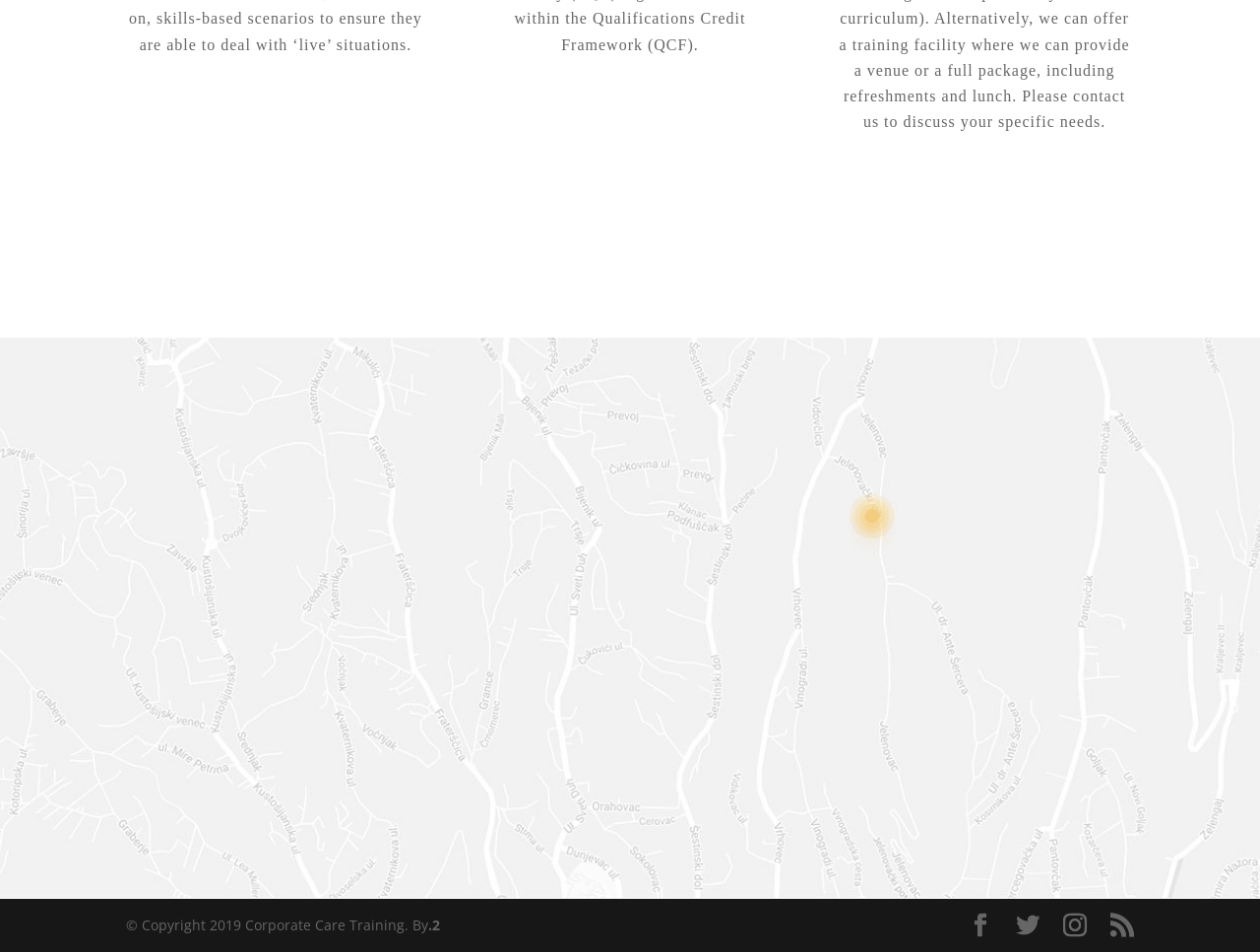How many textboxes are available for user input?
Give a thorough and detailed response to the question.

There are four textbox elements with IDs 316, 318, 320, and 322, all with the same bounding box coordinates [0.147, x, 0.481, y], where x and y vary for each textbox. These textboxes are likely for user input.